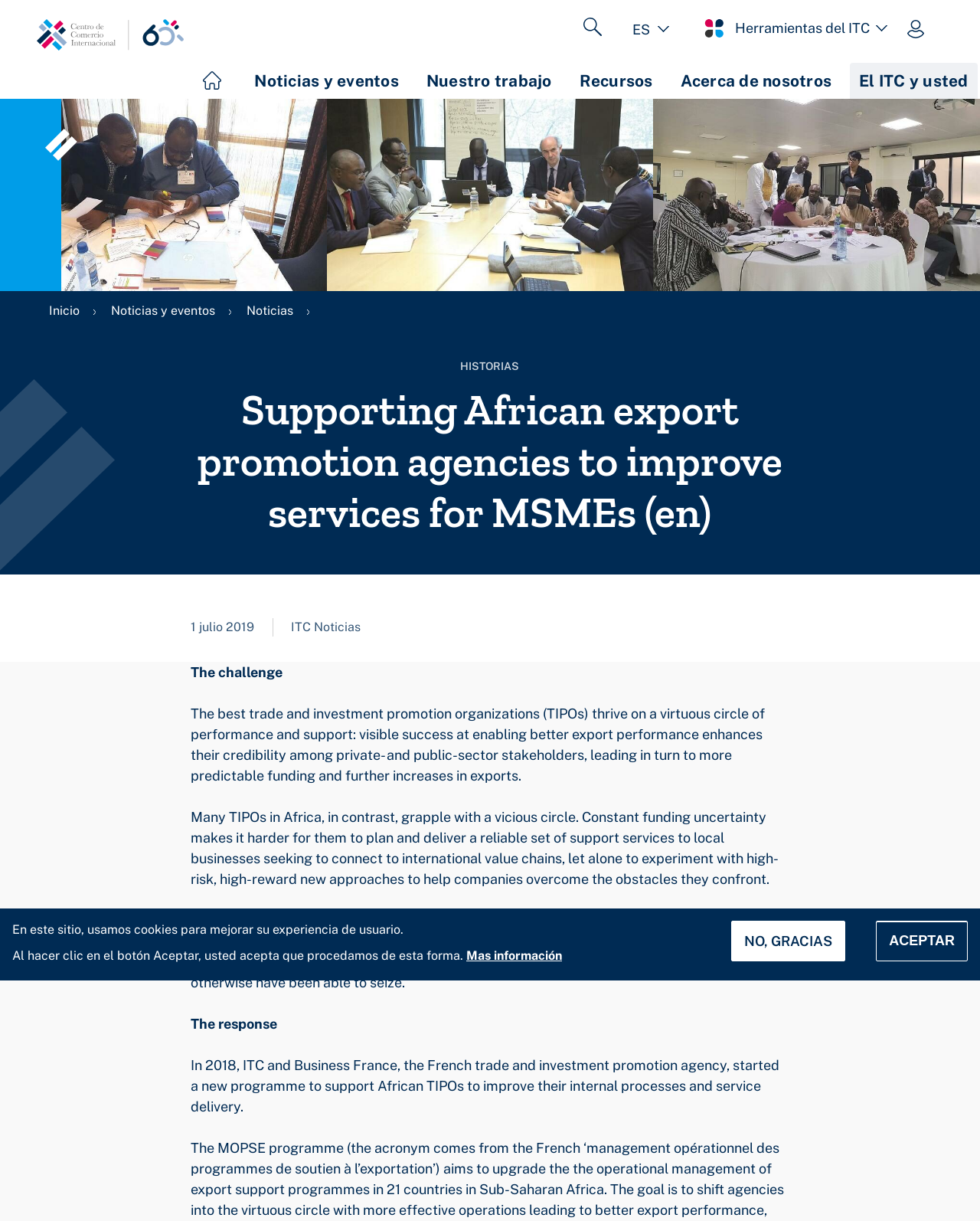Please determine the bounding box coordinates of the element's region to click in order to carry out the following instruction: "Click the 'Iniciar sesión' button". The coordinates should be four float numbers between 0 and 1, i.e., [left, top, right, bottom].

[0.905, 0.006, 0.962, 0.041]